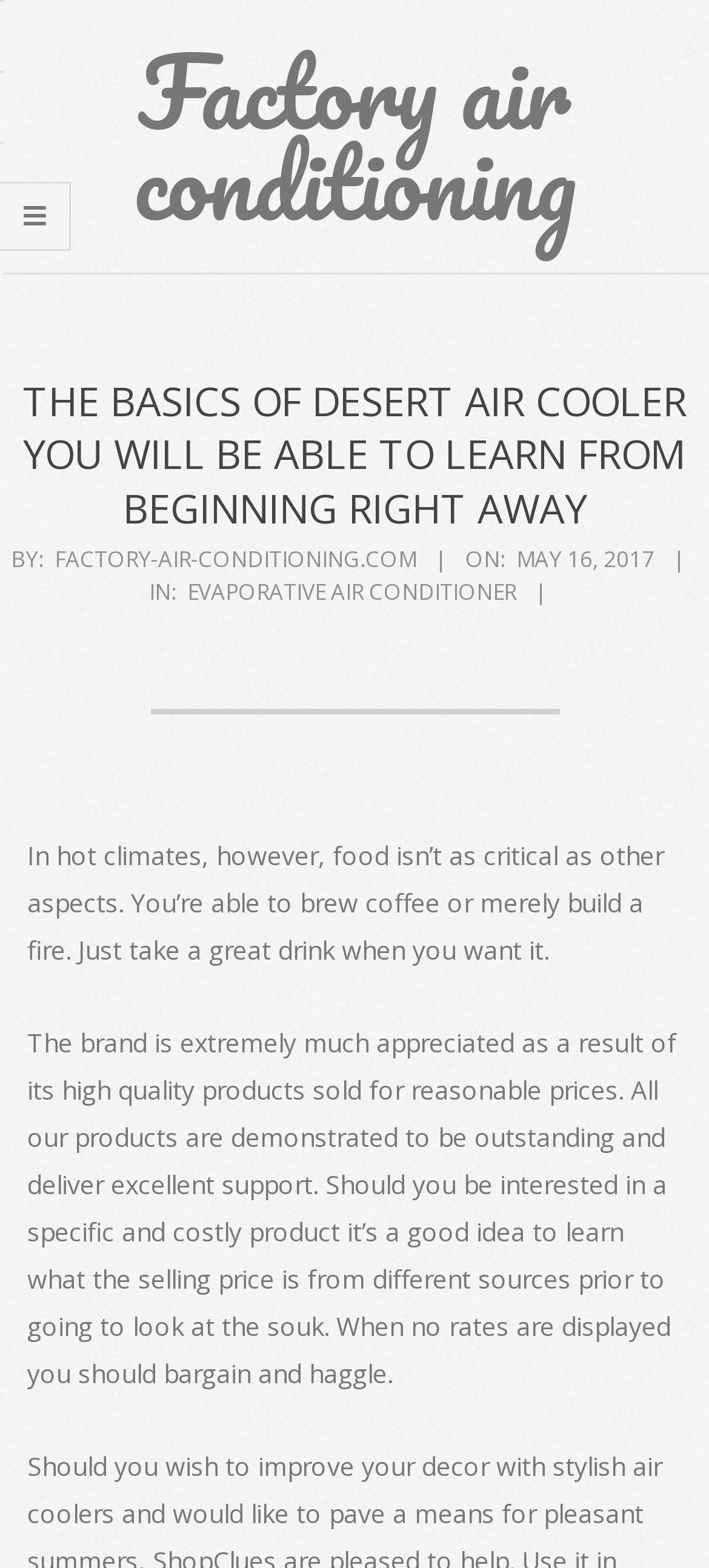Describe the webpage meticulously, covering all significant aspects.

The webpage is about the basics of desert air coolers, with a focus on evaporative air conditioners. At the top left, there is a "Skip to content" link, followed by a link to "Factory air conditioning" at the top center. Below these links, there is a "Primary Navigation Menu" section. 

The main title of the webpage, "THE BASICS OF DESERT AIR COOLER YOU WILL BE ABLE TO LEARN FROM BEGINNING RIGHT AWAY", is prominently displayed in the middle of the top section. 

Below the title, there is an author section with the text "BY:" followed by a link to "FACTORY-AIR-CONDITIONING.COM". The date "Tuesday, May 16, 2017, 11:46 pm" is displayed to the right of the author section. 

Further down, there is a section labeled "IN:" with a link to "EVAPORATIVE AIR CONDITIONER". This section contains two paragraphs of text discussing the importance of evaporative air conditioners in hot climates and the quality of products from a particular brand.